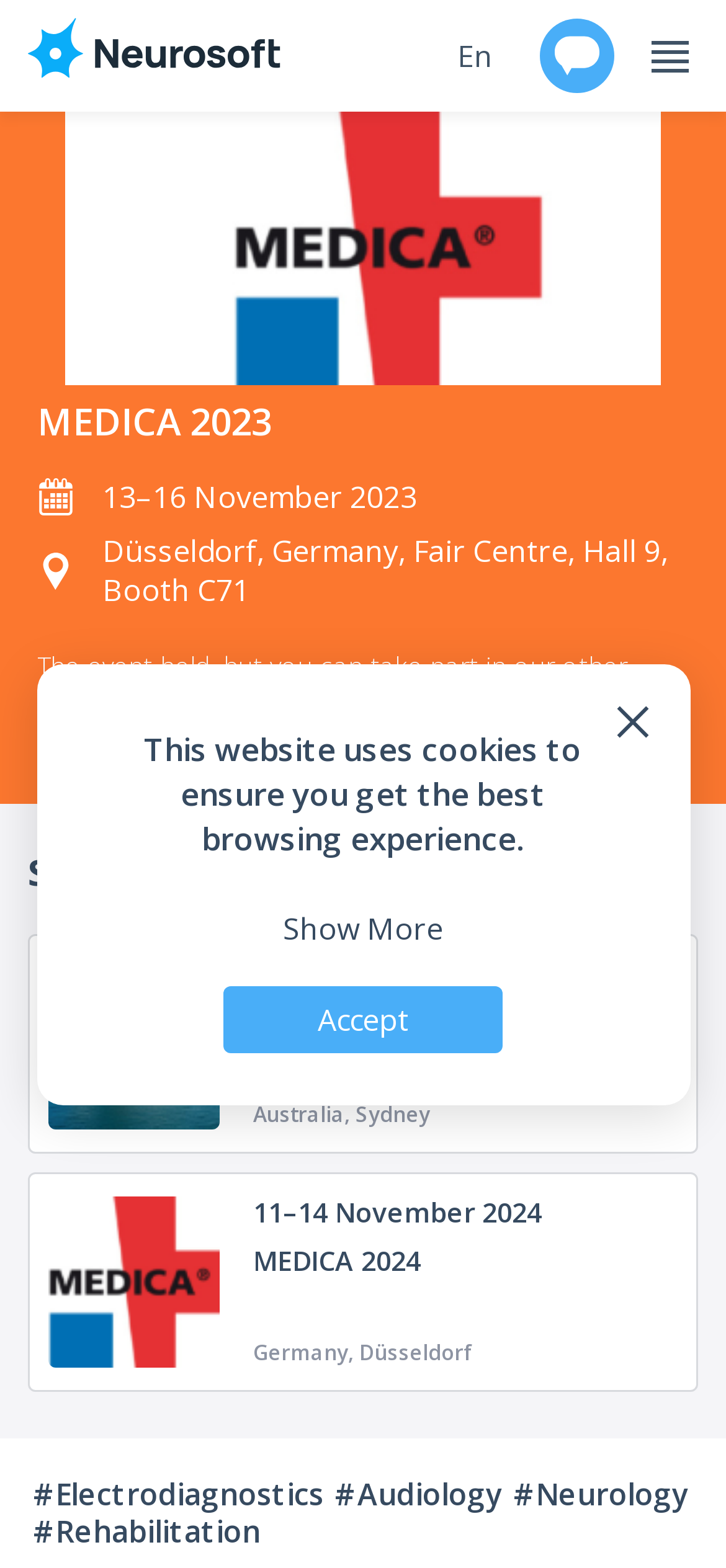Determine the bounding box coordinates for the area that needs to be clicked to fulfill this task: "Switch to Russian language". The coordinates must be given as four float numbers between 0 and 1, i.e., [left, top, right, bottom].

[0.59, 0.07, 0.744, 0.141]